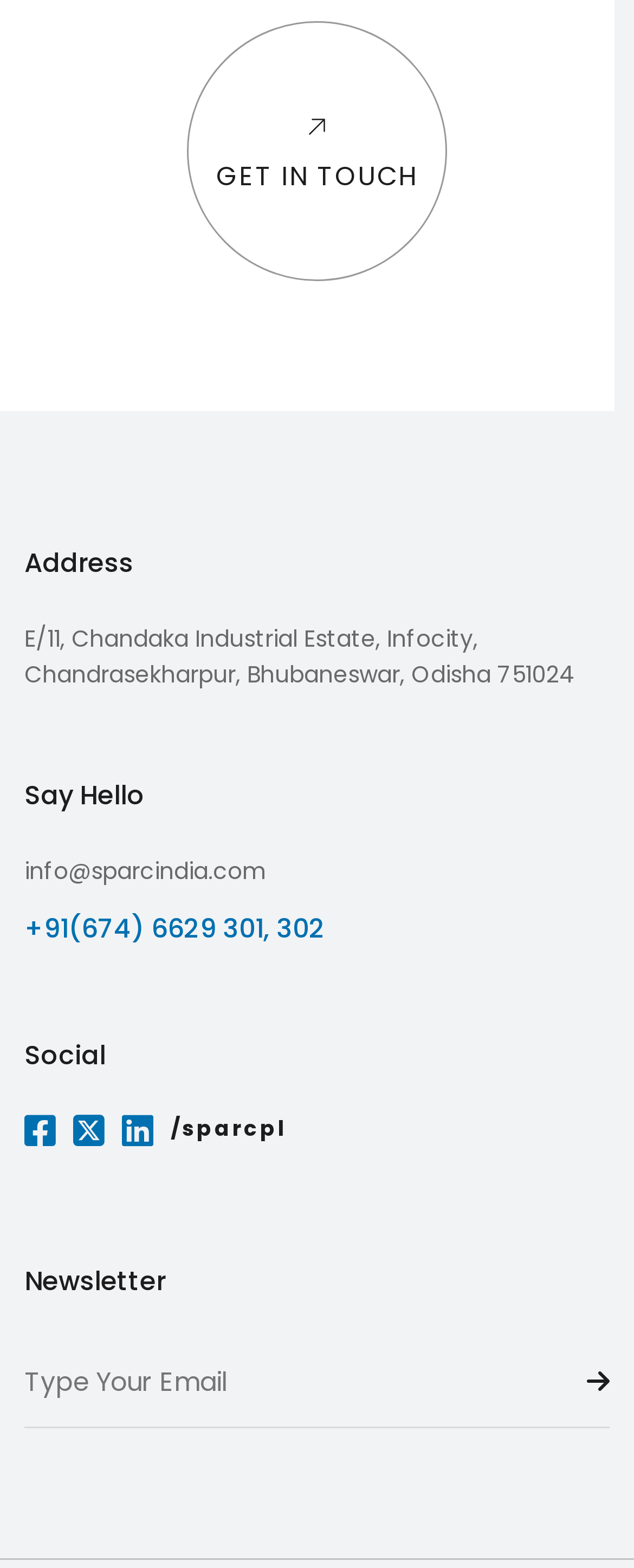Determine the bounding box for the HTML element described here: "+91(674) 6629 301, 302". The coordinates should be given as [left, top, right, bottom] with each number being a float between 0 and 1.

[0.038, 0.578, 0.513, 0.608]